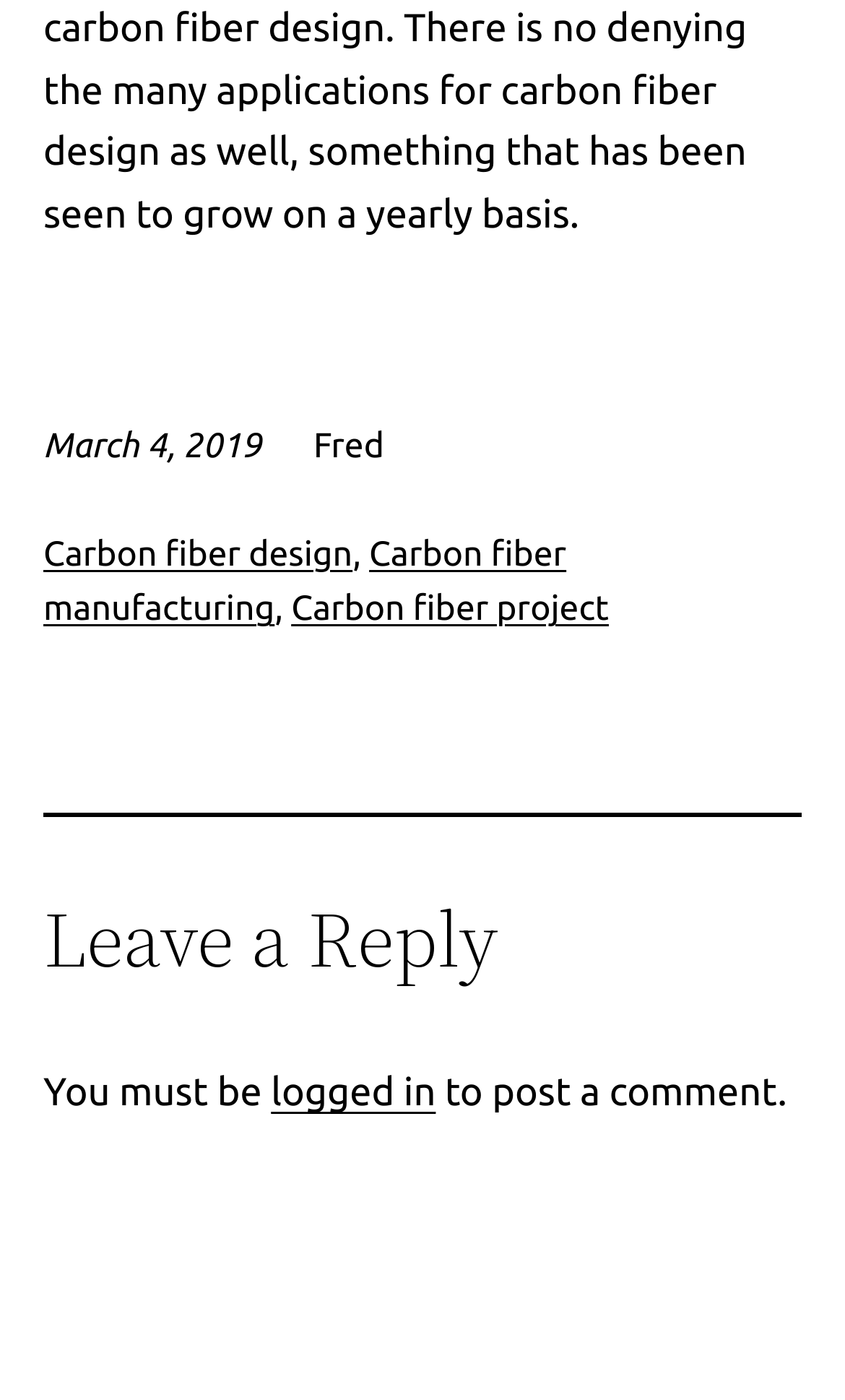What is required to post a comment?
Refer to the image and give a detailed response to the question.

According to the text at the bottom of the webpage, 'You must be logged in to post a comment.' This implies that a user needs to be logged in to the website in order to post a comment.